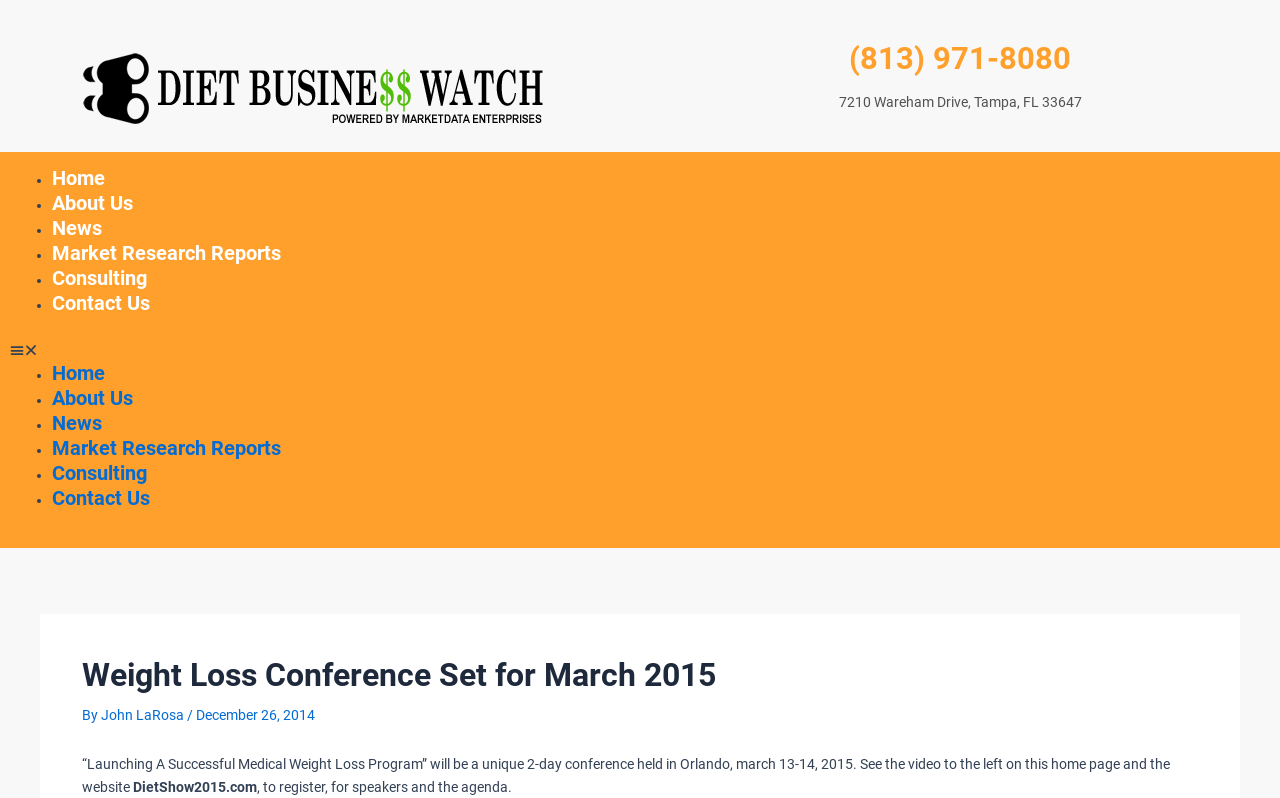What is the website for registering for the conference?
Make sure to answer the question with a detailed and comprehensive explanation.

The website for registering for the conference can be found in the StaticText element with the text 'DietShow2015.com' which is located in the main content area of the webpage, along with the text 'to register, for speakers and the agenda'.